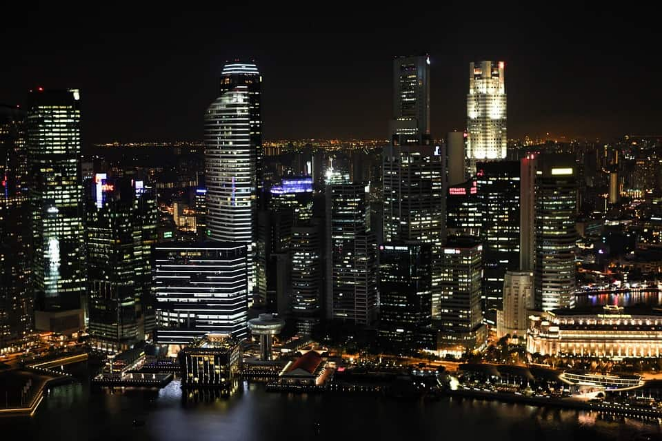Provide a thorough description of what you see in the image.

The image showcases a stunning night view of Singapore's skyline, illuminated by a myriad of lights that reflect off the surrounding waters. The scene features modern skyscrapers, each a testament to contemporary architectural design, with the iconic Marina Bay Sands and other prominent buildings standing tall. The vibrant urban landscape is contrasted against the dark sky, where the lights create a breathtaking glow that highlights the dynamic energy of the city. This captivating view encapsulates the allure of Singapore as a prime travel destination, perfect for impromptu adventures and memorable staycations.